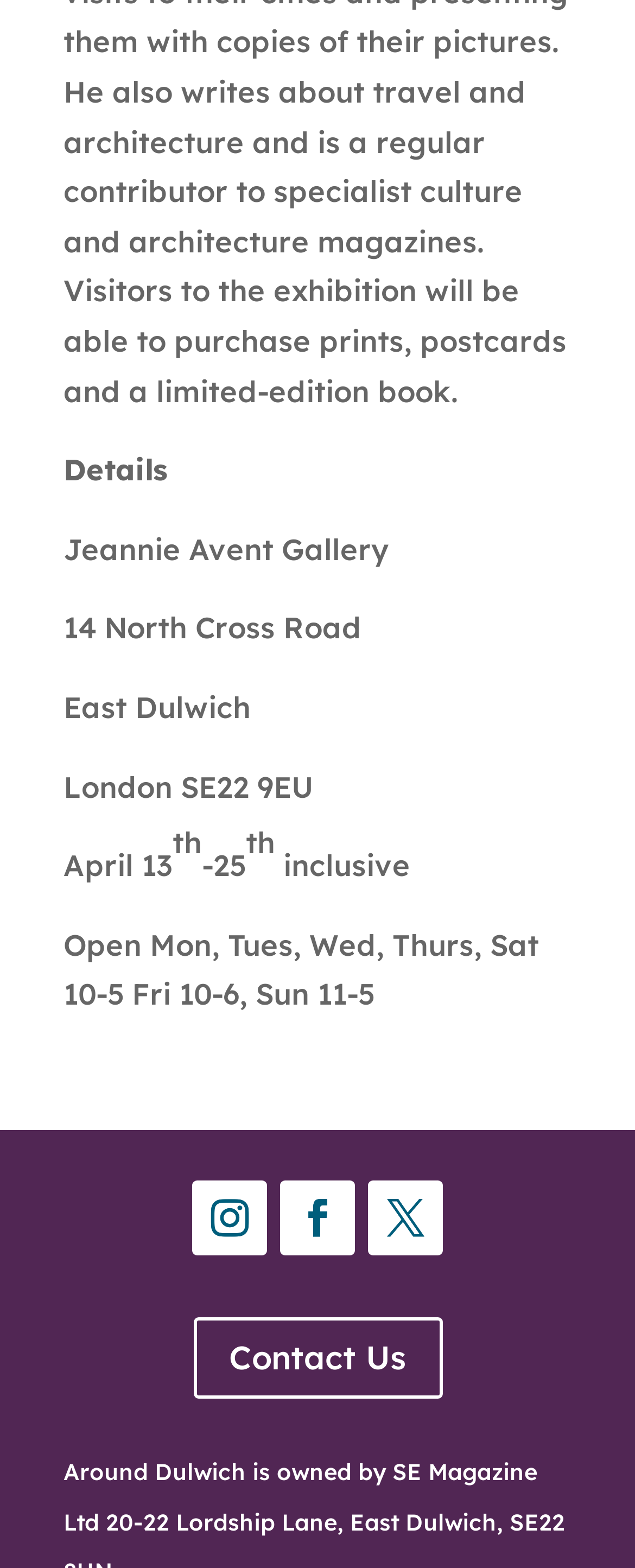Utilize the details in the image to thoroughly answer the following question: What is the name of the gallery?

The name of the gallery can be found in the second line of text on the webpage, which reads 'Jeannie Avent Gallery'.